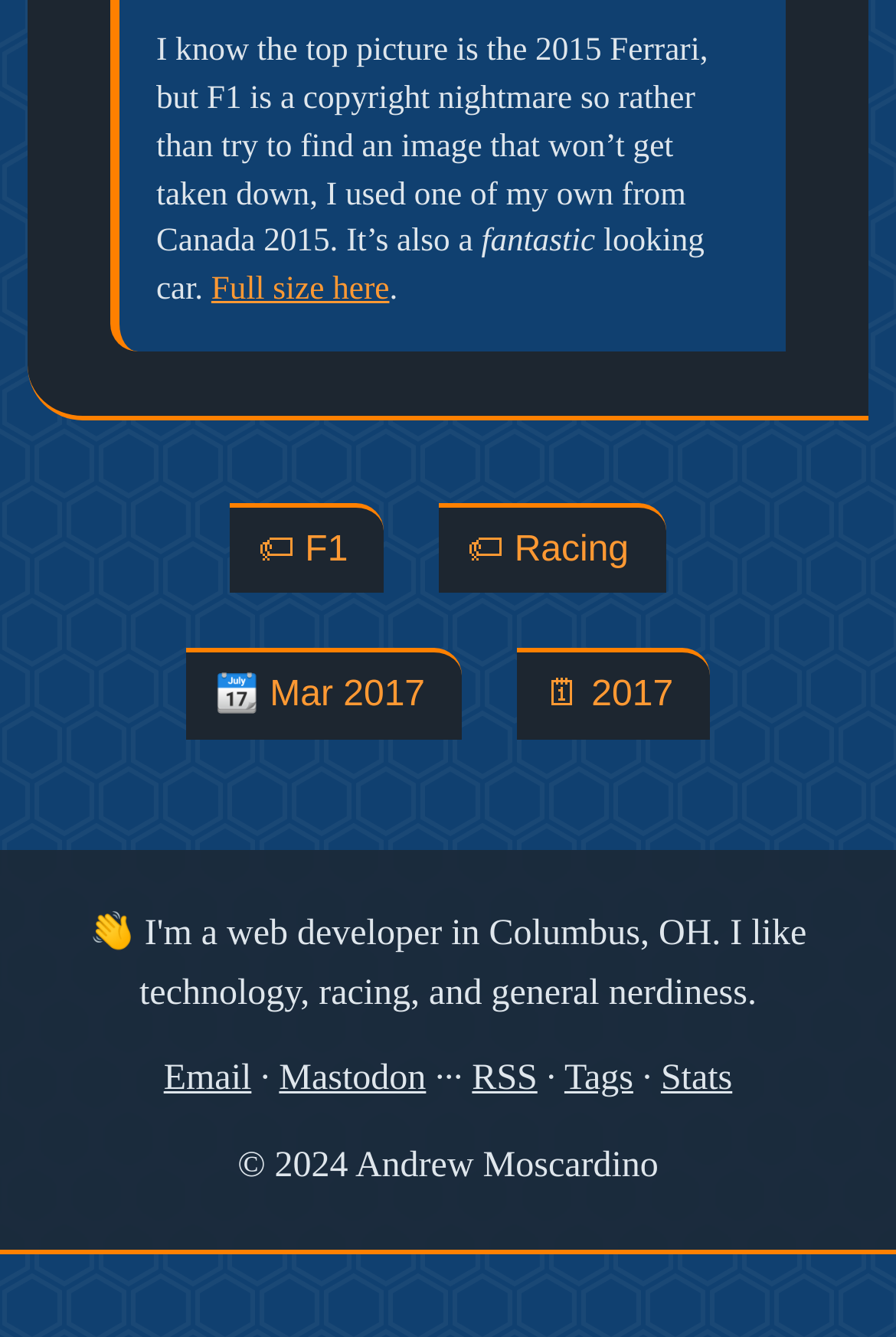Predict the bounding box for the UI component with the following description: "Full size here".

[0.236, 0.203, 0.435, 0.23]